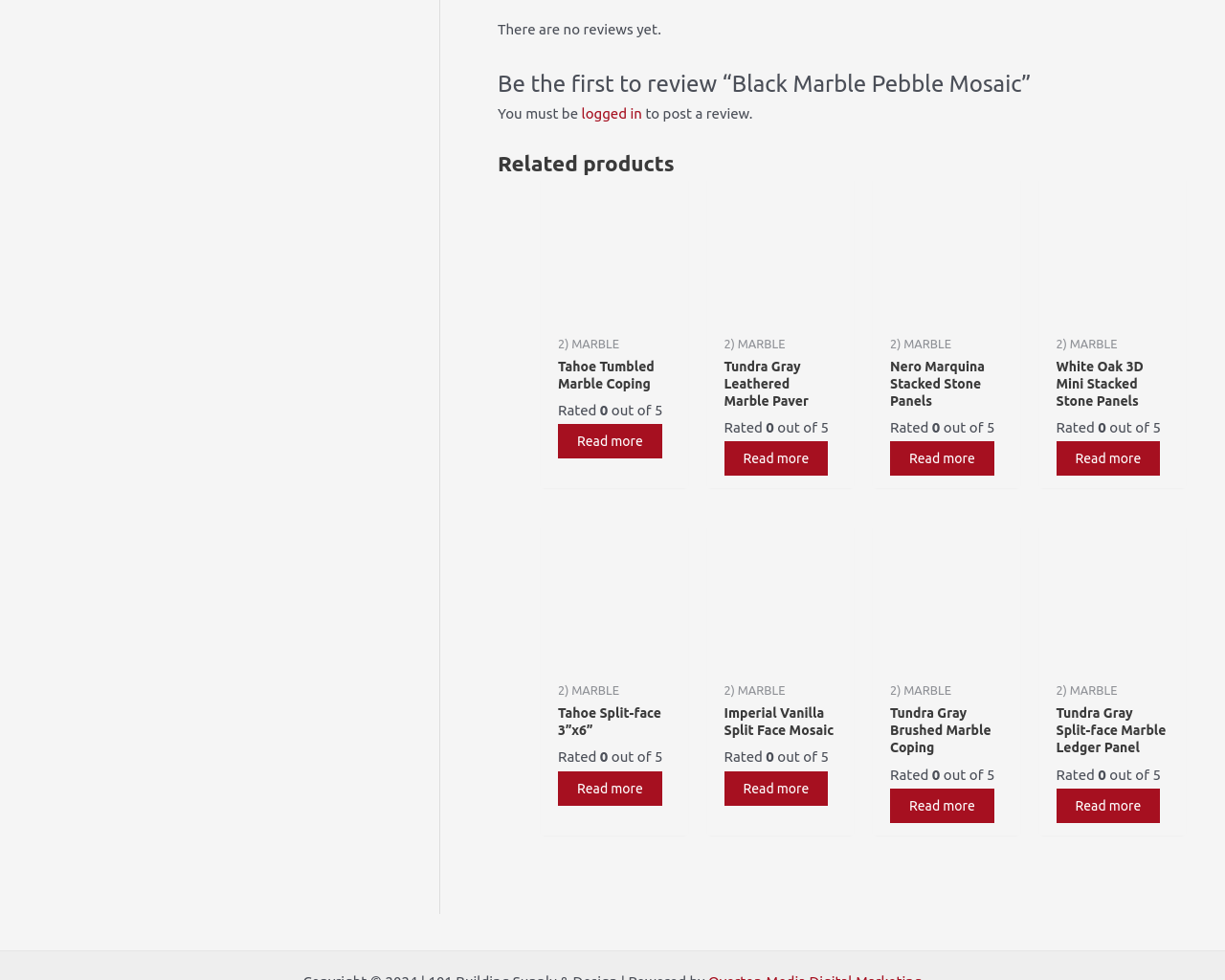Using the information in the image, could you please answer the following question in detail:
What is the product with no reviews?

The product with no reviews is 'Black Marble Pebble Mosaic' because the text 'There are no reviews yet.' is displayed above the product name 'Be the first to review “Black Marble Pebble Mosaic”'.